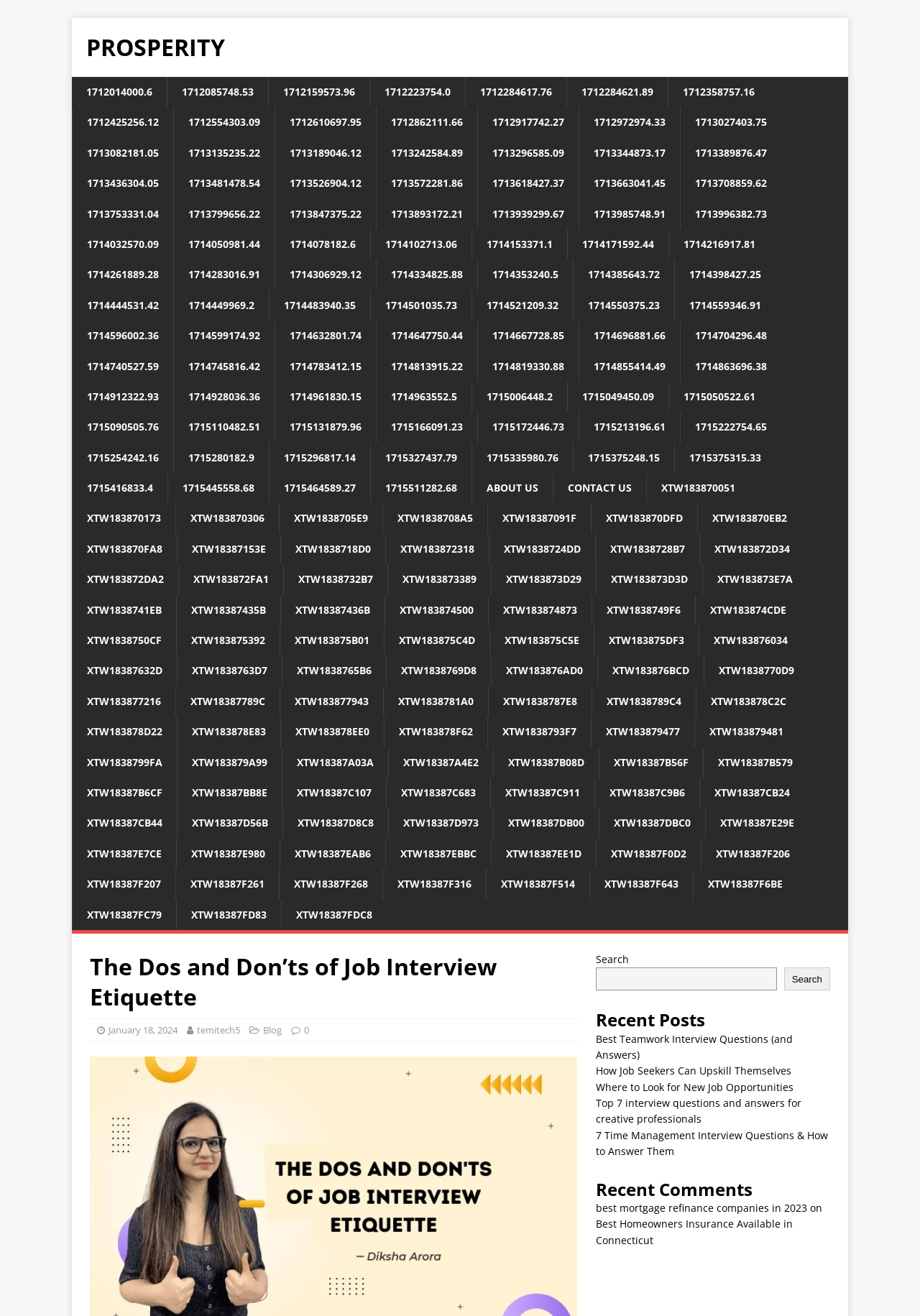Determine the main heading text of the webpage.

The Dos and Don’ts of Job Interview Etiquette